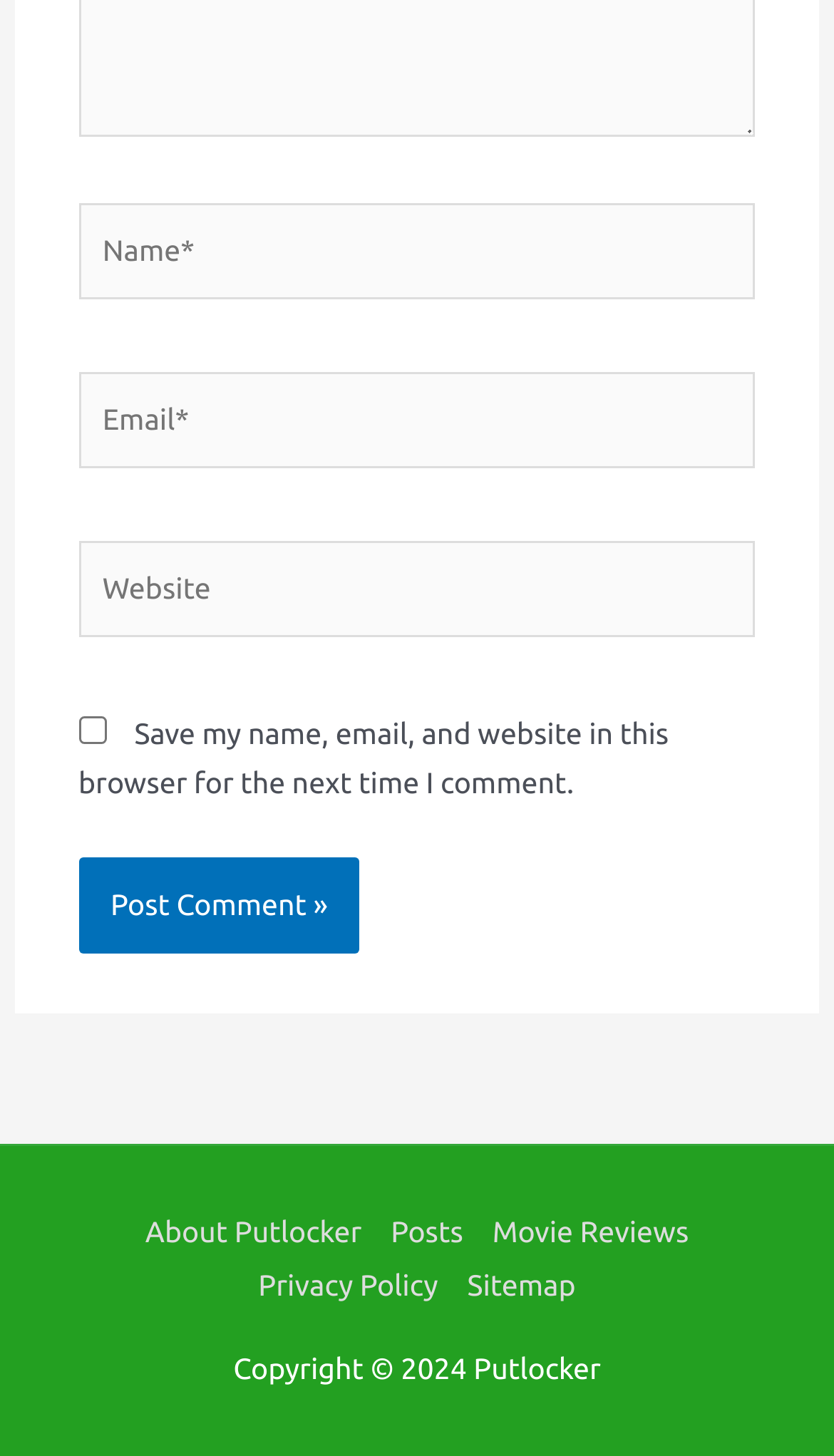Provide the bounding box coordinates of the area you need to click to execute the following instruction: "Visit the About Putlocker page".

[0.157, 0.834, 0.451, 0.857]